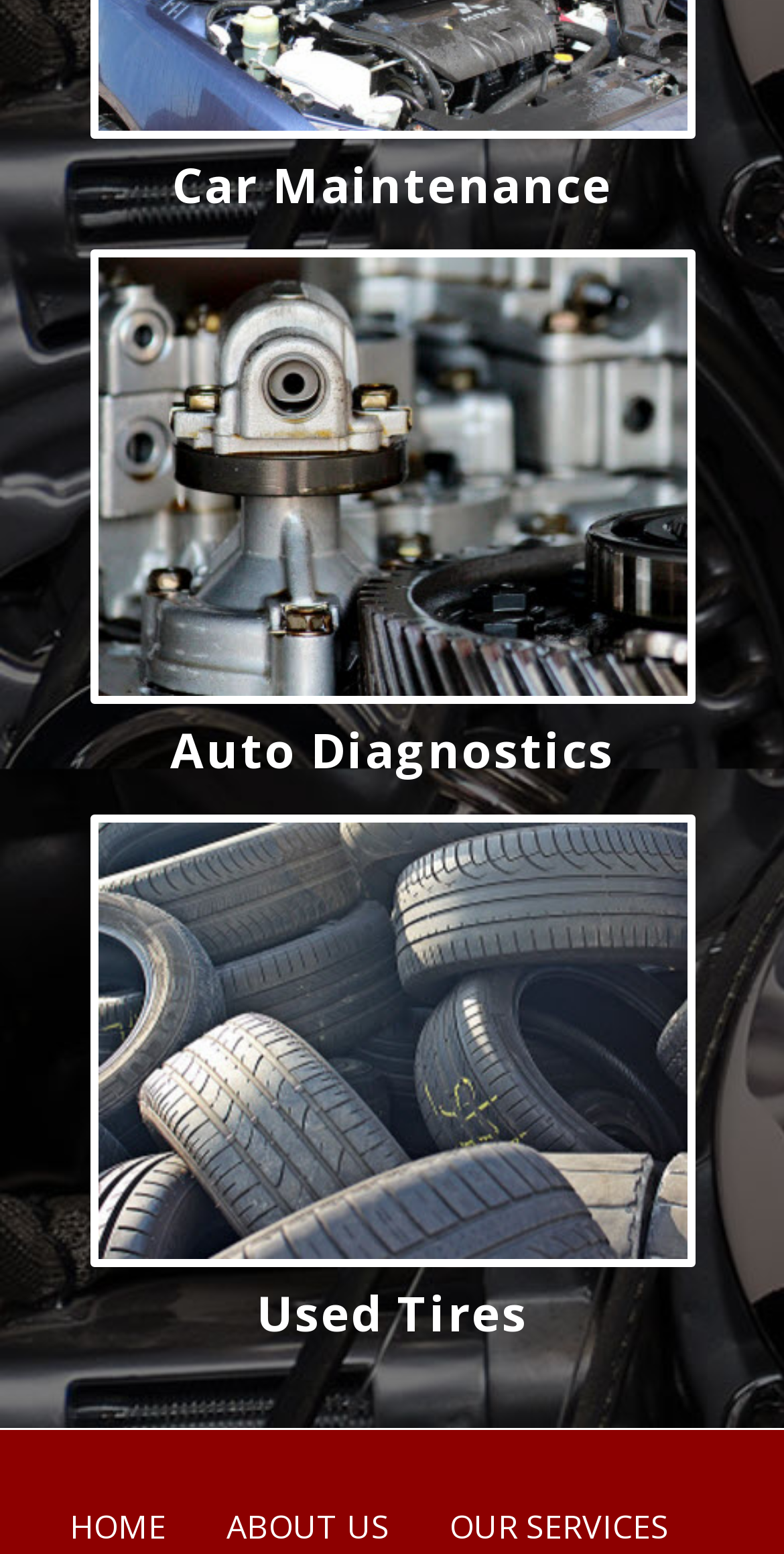Please identify the bounding box coordinates of the region to click in order to complete the task: "check OUR SERVICES". The coordinates must be four float numbers between 0 and 1, specified as [left, top, right, bottom].

[0.573, 0.968, 0.853, 0.997]